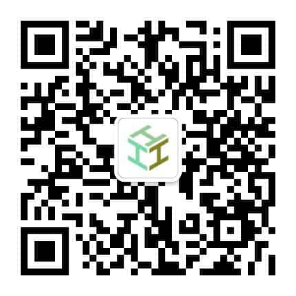Explain the content of the image in detail.

This image features a QR code centrally positioned within a square format, ideal for easy scanning. The QR code is likely associated with services related to 'ITCS代写', which specializes in providing academic assistance for computer science assignments, programming tasks, and coding help for international students. Surrounding the QR code are visual elements that suggest a link to additional resources or communication channels, enhancing user engagement and access to services offered. The overall design is clean and straightforward, focusing on facilitating interaction between users and the academic support brand.